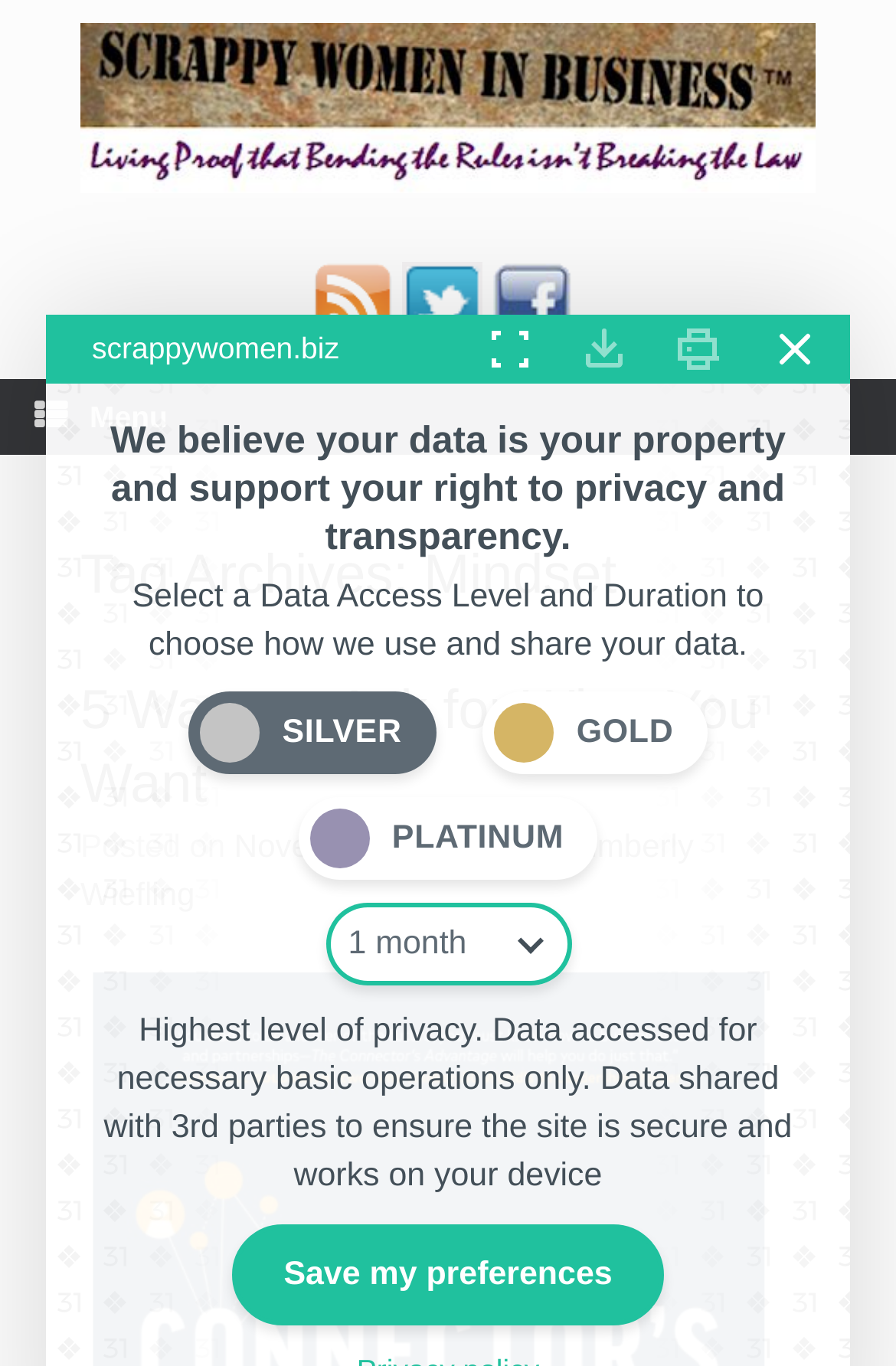Please identify the bounding box coordinates of the area that needs to be clicked to follow this instruction: "Subscribe to our feed".

[0.35, 0.231, 0.439, 0.256]